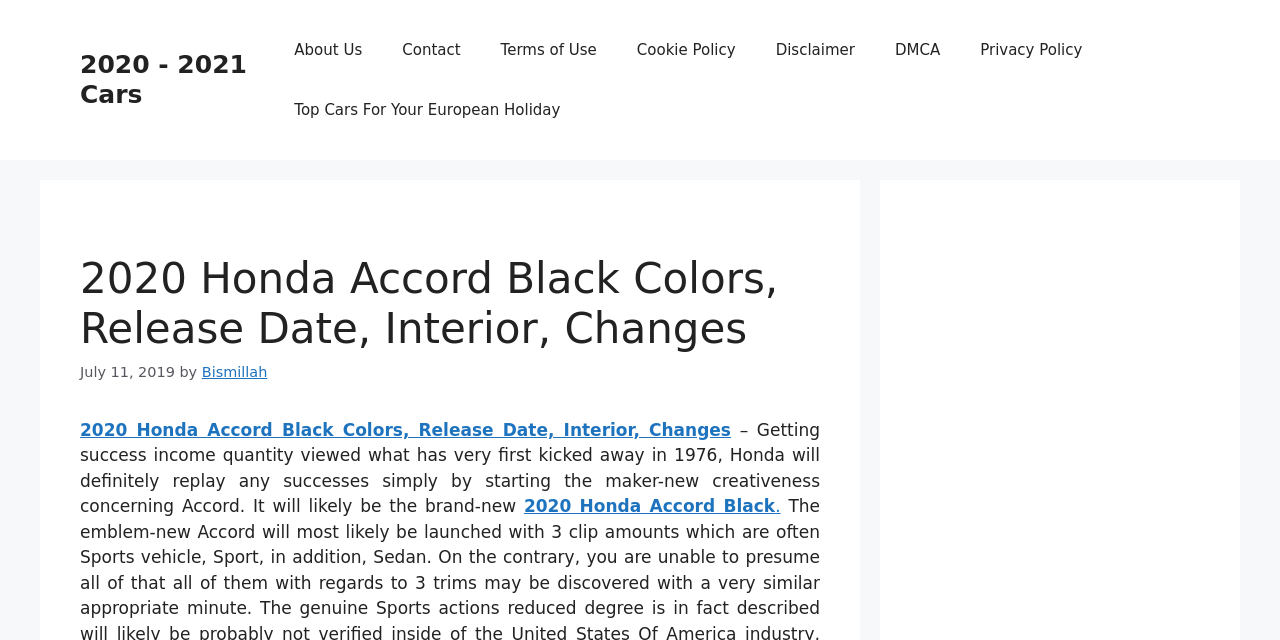Who is the author of the article?
Please provide a single word or phrase as your answer based on the screenshot.

Bismillah